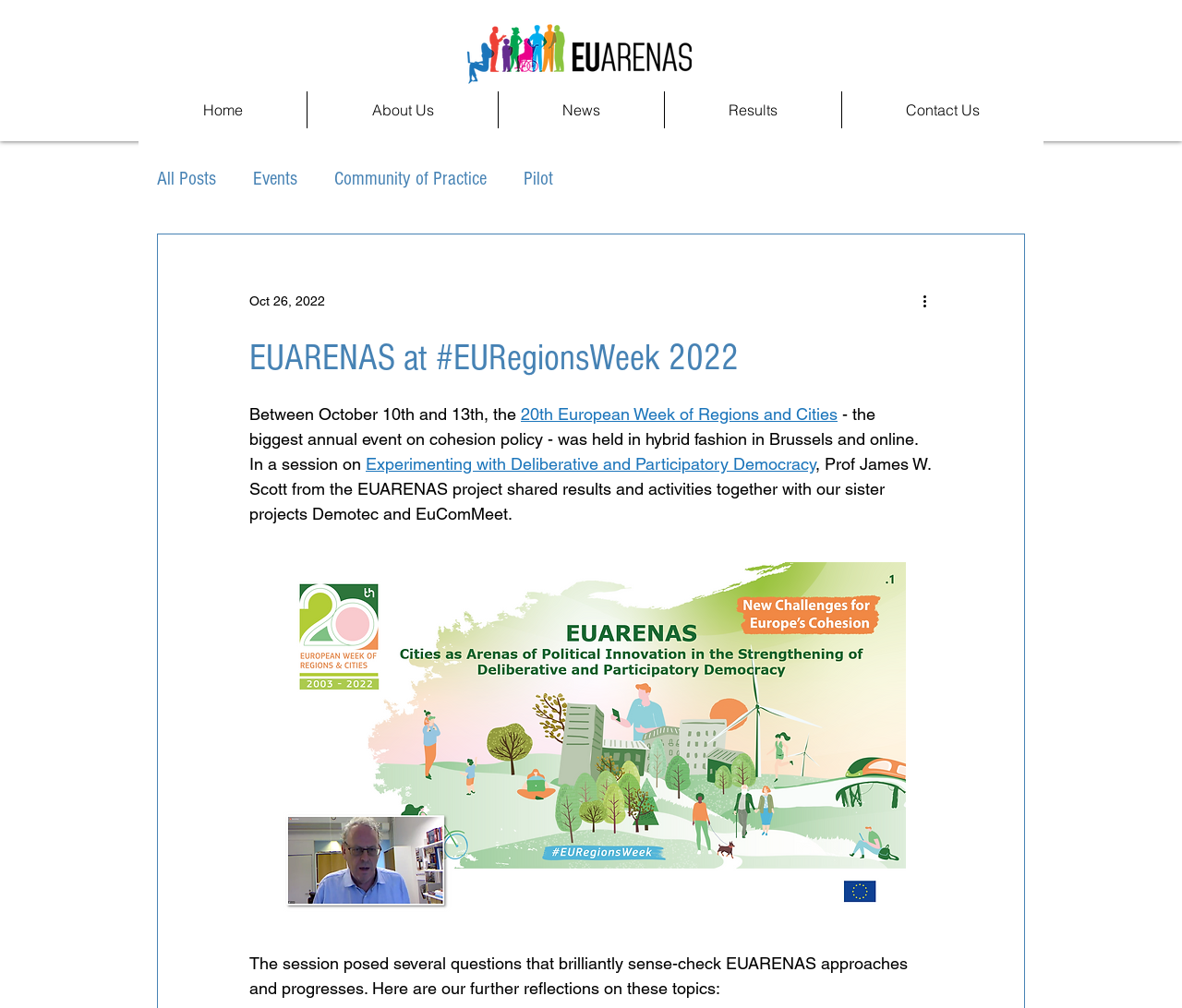Ascertain the bounding box coordinates for the UI element detailed here: "Contact Us". The coordinates should be provided as [left, top, right, bottom] with each value being a float between 0 and 1.

[0.712, 0.091, 0.883, 0.127]